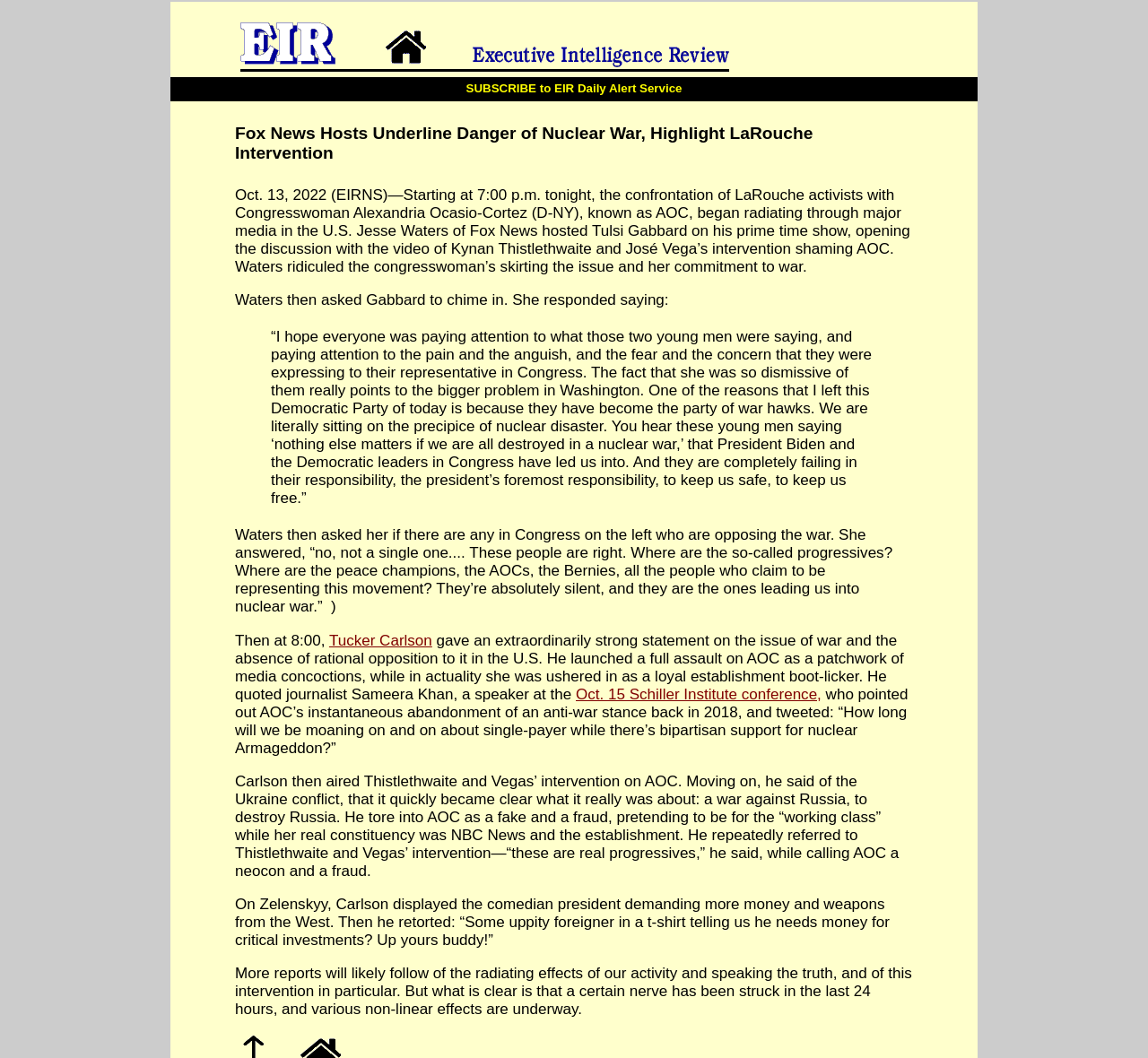What is the name of the conference mentioned in the article?
Answer the question with a single word or phrase derived from the image.

Schiller Institute conference